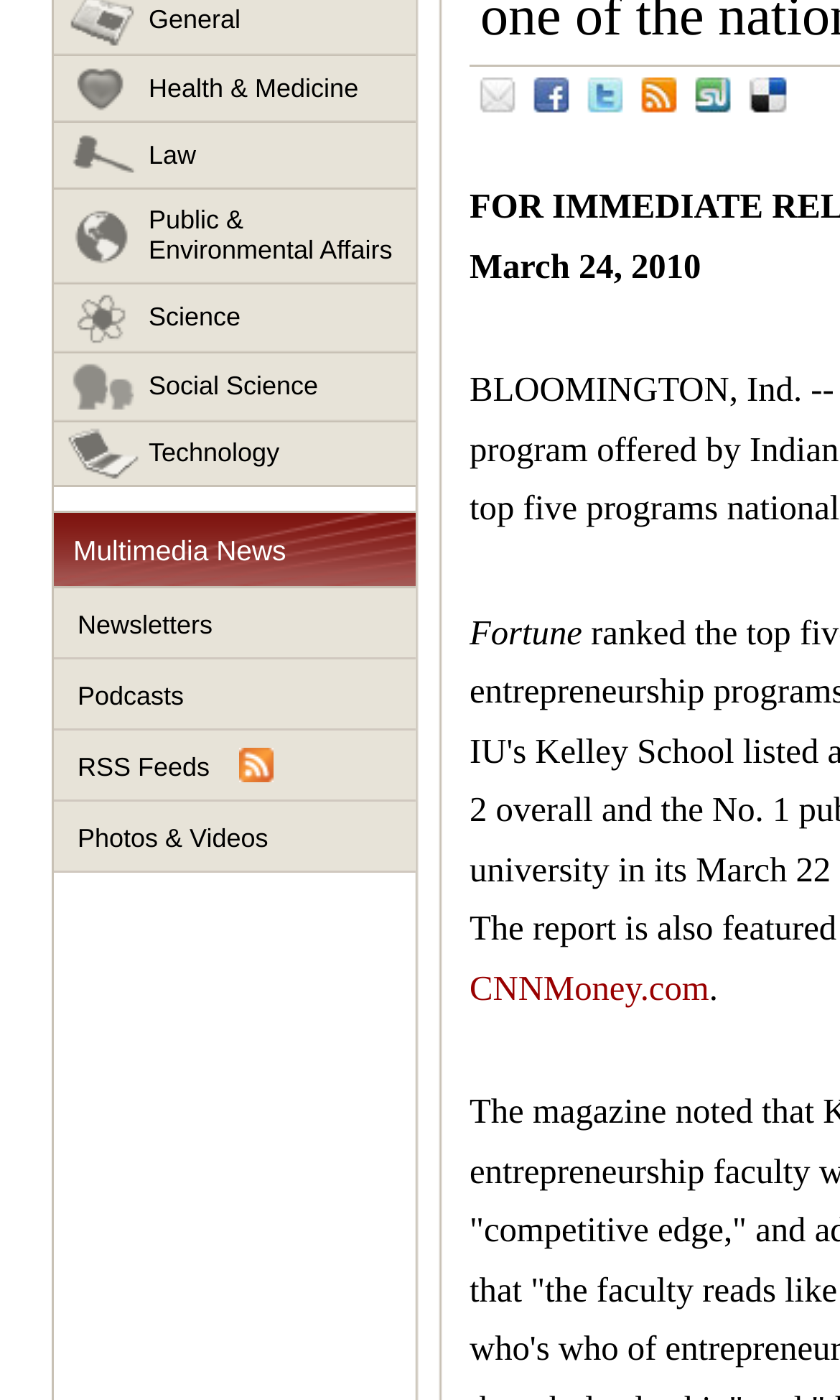Using the description "Social Science", locate and provide the bounding box of the UI element.

[0.064, 0.252, 0.495, 0.302]